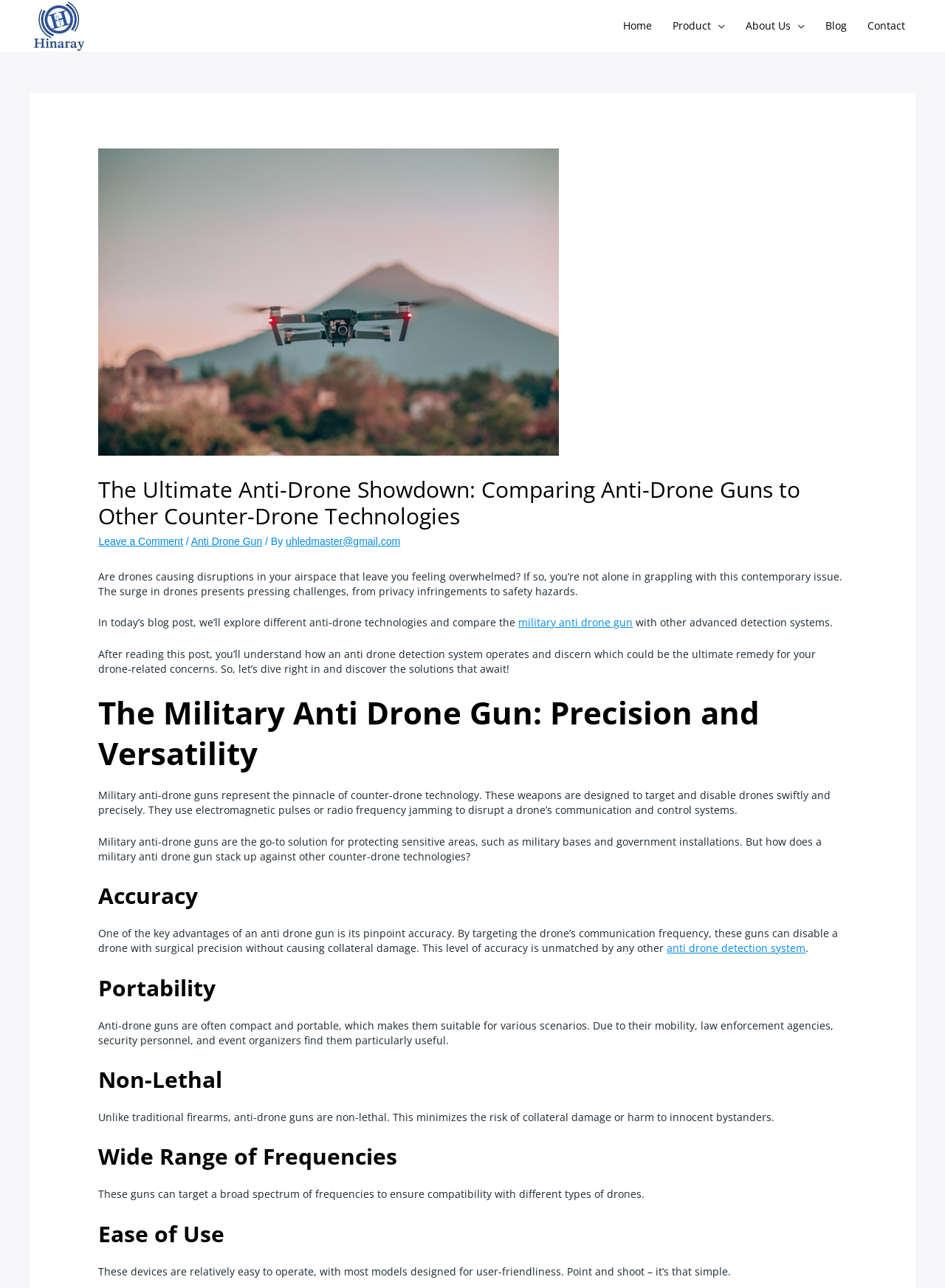Articulate a detailed summary of the webpage's content and design.

This webpage is about comparing anti-drone technologies, specifically focusing on military anti-drone guns and other advanced detection systems. At the top left corner, there is a link to "Hinaray" accompanied by an image. On the top right corner, there is a navigation menu with links to "Home", "Product", "About Us", "Blog", and "Contact".

Below the navigation menu, there is a large header section with an image of "Anti-Drone" and a heading that reads "The Ultimate Anti-Drone Showdown: Comparing Anti-Drone Guns to Other Counter-Drone Technologies". Underneath the heading, there are links to "Leave a Comment" and "Anti Drone Gun", along with some text and an email address.

The main content of the webpage is divided into sections, each with a heading. The first section introduces the problem of drones causing disruptions in airspace and presents the purpose of the blog post, which is to explore different anti-drone technologies and compare the military anti-drone gun with other advanced detection systems.

The subsequent sections delve into the details of the military anti-drone gun, discussing its precision and versatility, accuracy, portability, non-lethal nature, wide range of frequencies, and ease of use. Each section provides a detailed description of the gun's features and benefits.

Throughout the webpage, there are no other images besides the "Hinaray" image and the "Anti-Drone" image in the header section. The layout is clean, with a clear hierarchy of headings and sections, making it easy to follow and read.